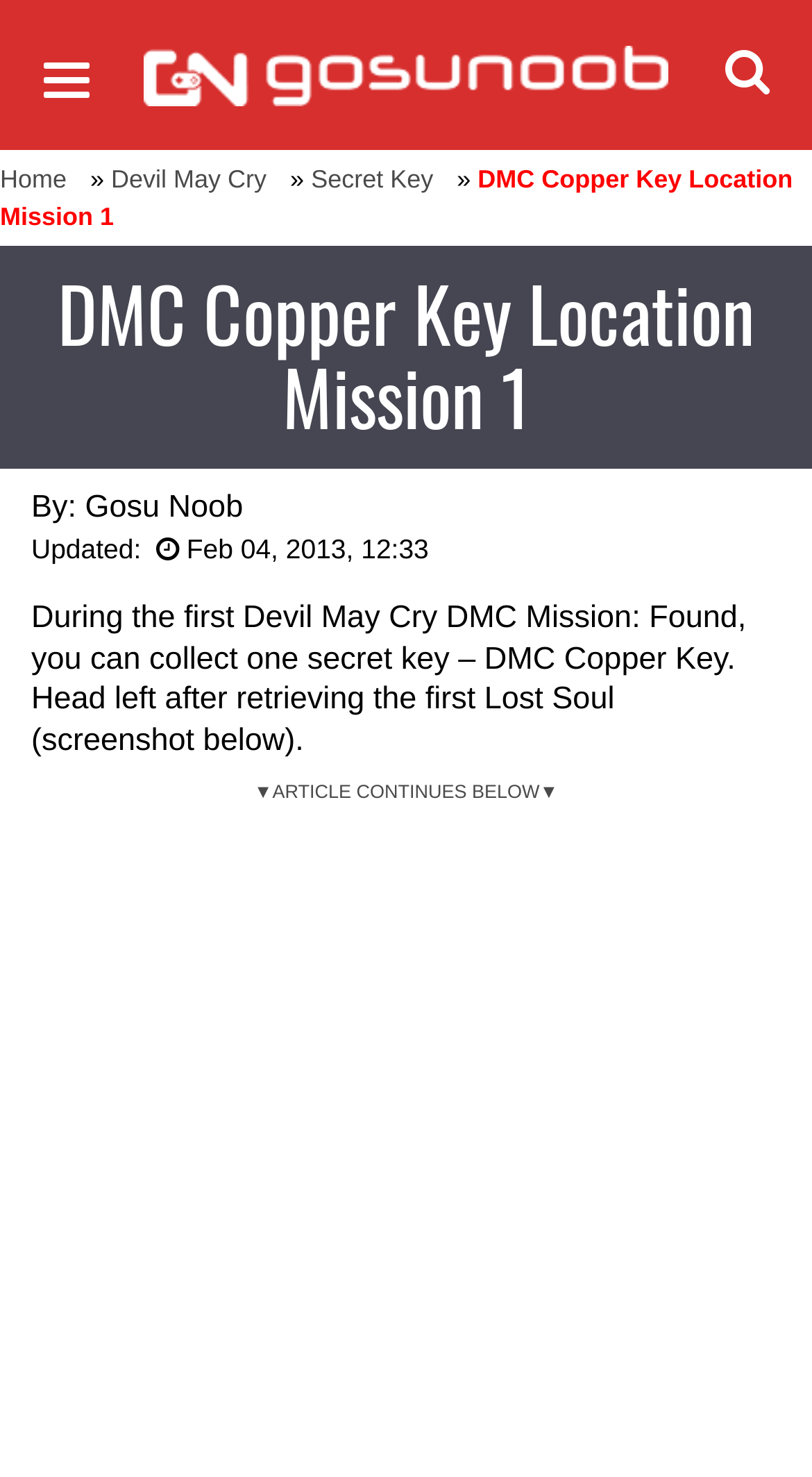Respond with a single word or phrase:
What is the current mission being discussed?

Mission 1